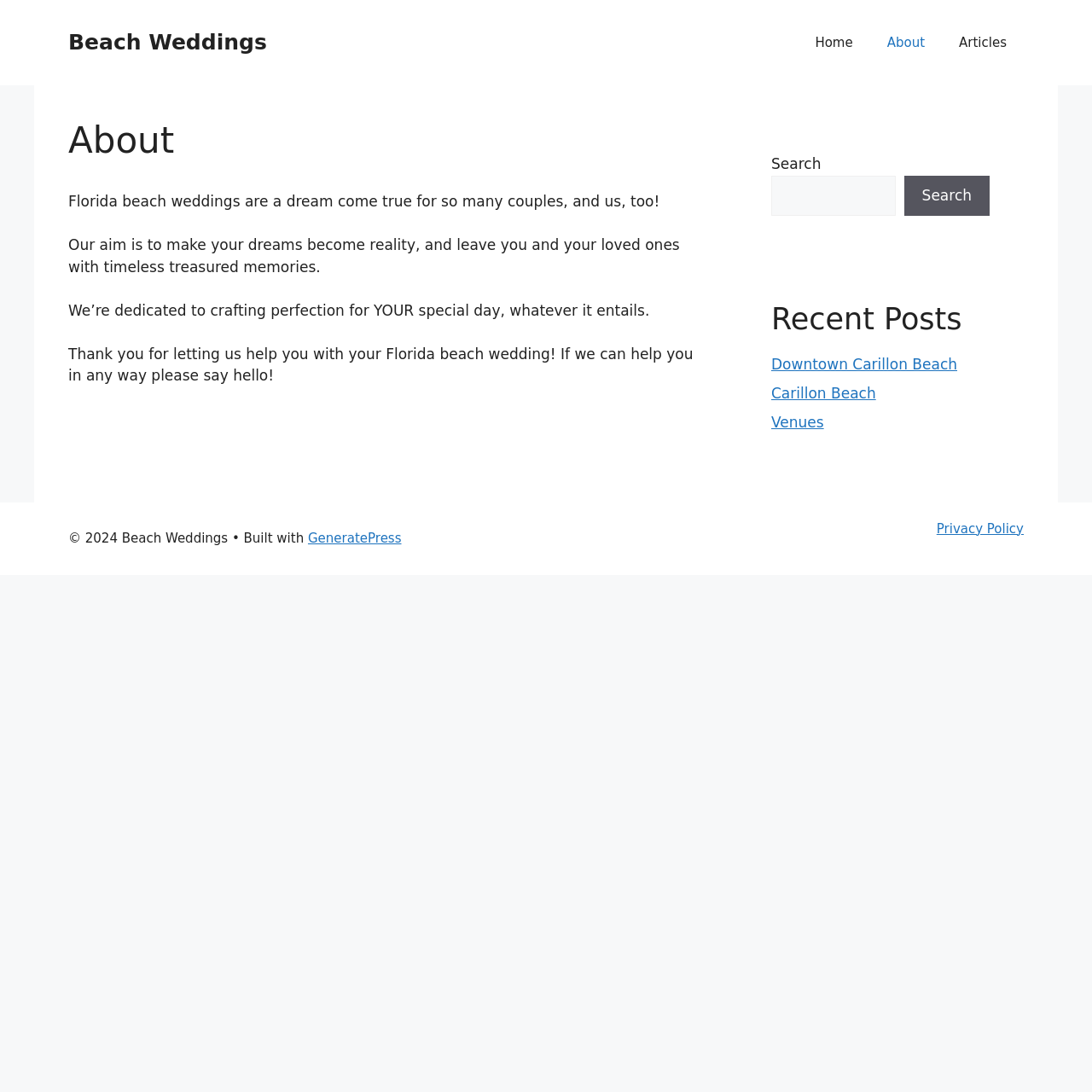Find the bounding box coordinates of the element to click in order to complete this instruction: "View the privacy policy". The bounding box coordinates must be four float numbers between 0 and 1, denoted as [left, top, right, bottom].

[0.858, 0.477, 0.938, 0.491]